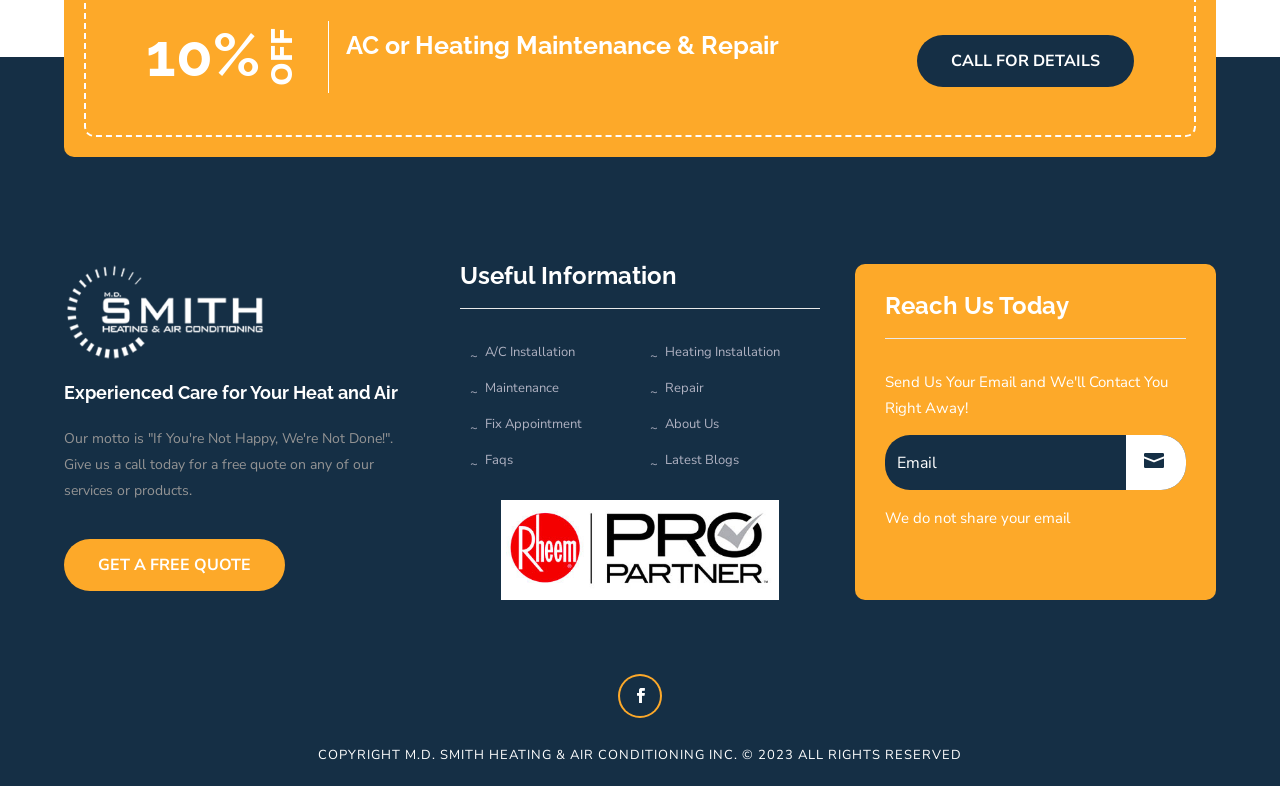Based on the element description: "Call For Details", identify the UI element and provide its bounding box coordinates. Use four float numbers between 0 and 1, [left, top, right, bottom].

[0.716, 0.045, 0.886, 0.111]